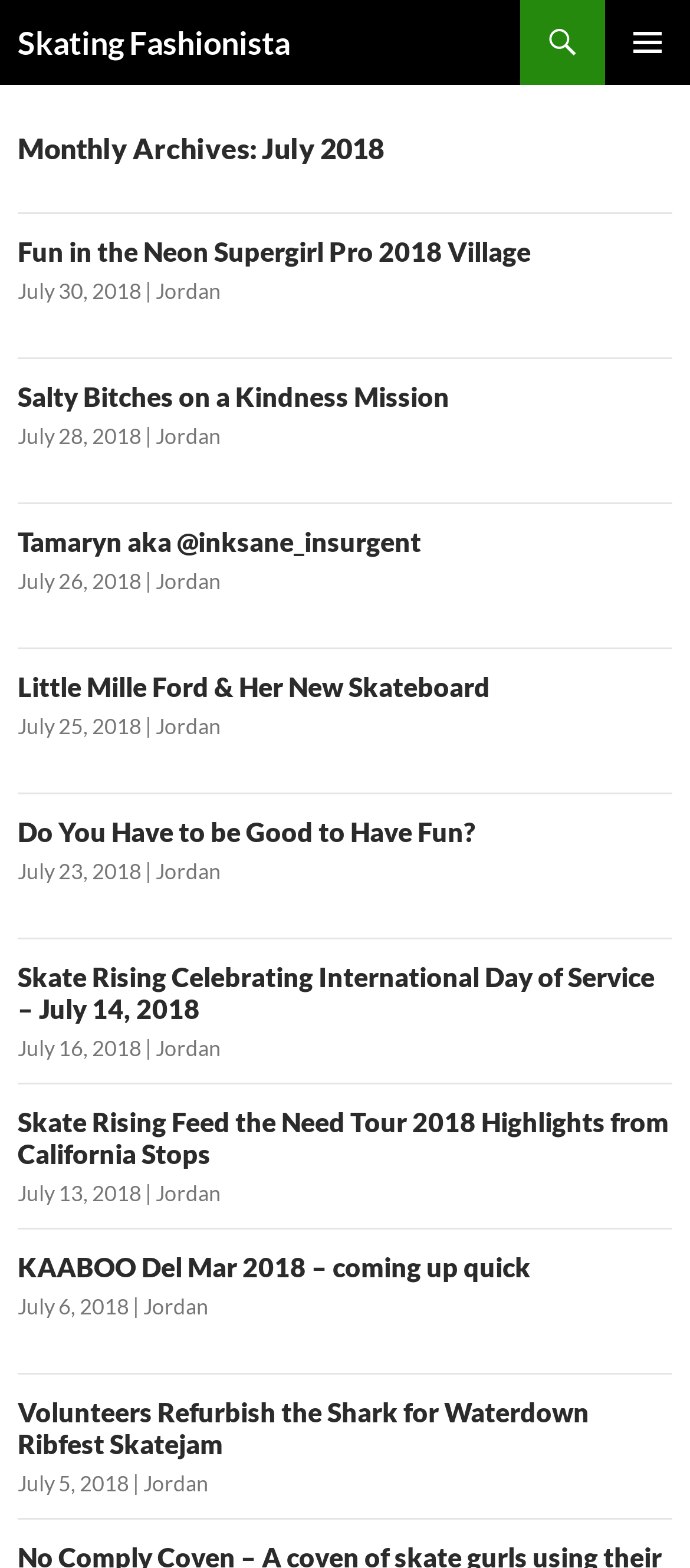Please identify the bounding box coordinates of the element's region that I should click in order to complete the following instruction: "Read the article 'Fun in the Neon Supergirl Pro 2018 Village'". The bounding box coordinates consist of four float numbers between 0 and 1, i.e., [left, top, right, bottom].

[0.026, 0.15, 0.769, 0.17]